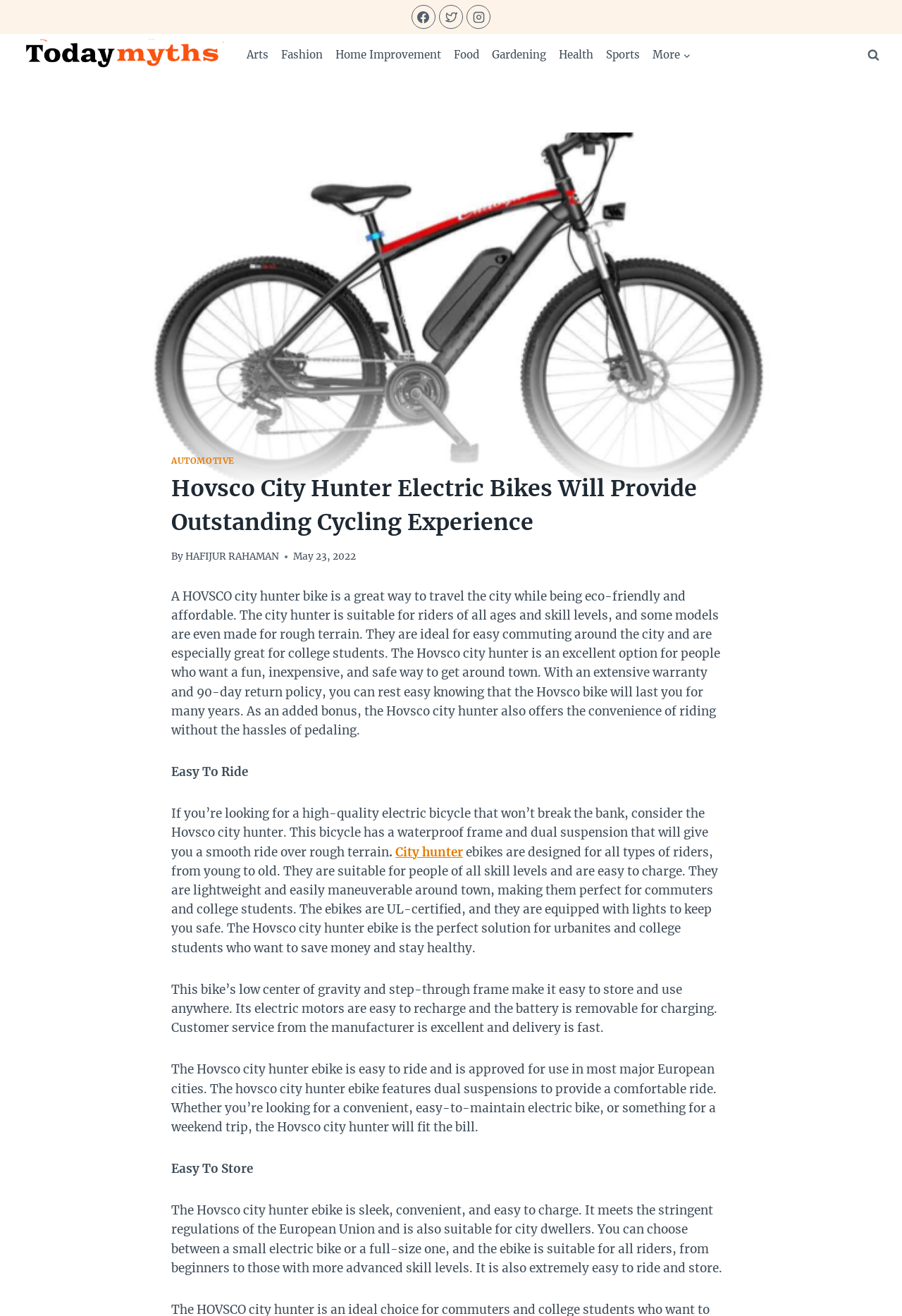Determine the bounding box for the described HTML element: "Scroll to top". Ensure the coordinates are four float numbers between 0 and 1 in the format [left, top, right, bottom].

[0.945, 0.658, 0.977, 0.68]